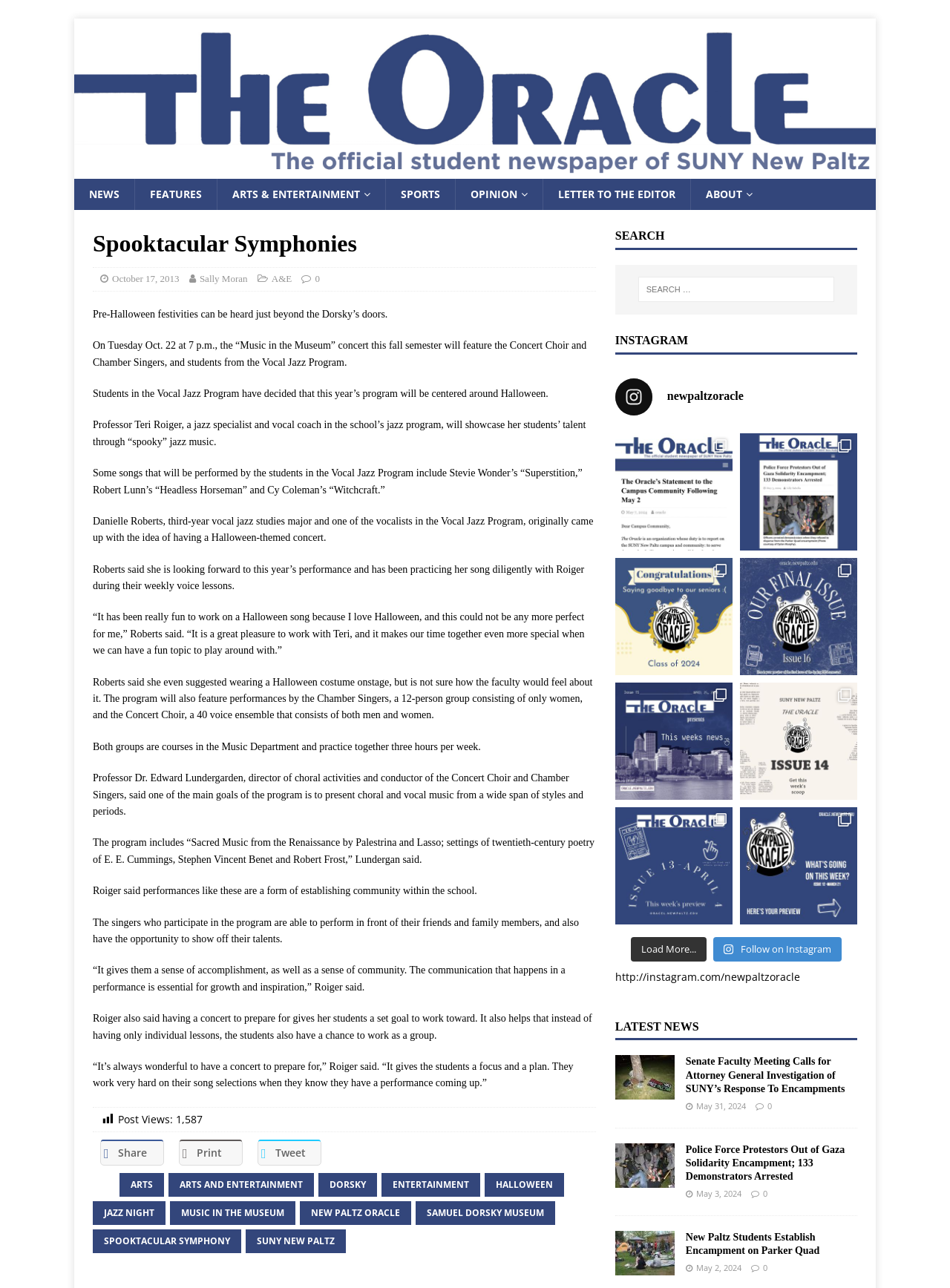How many people are in the Concert Choir?
Look at the webpage screenshot and answer the question with a detailed explanation.

I found the answer by reading the article and finding the description of the Concert Choir. According to the text, the Concert Choir is a 40-voice ensemble.